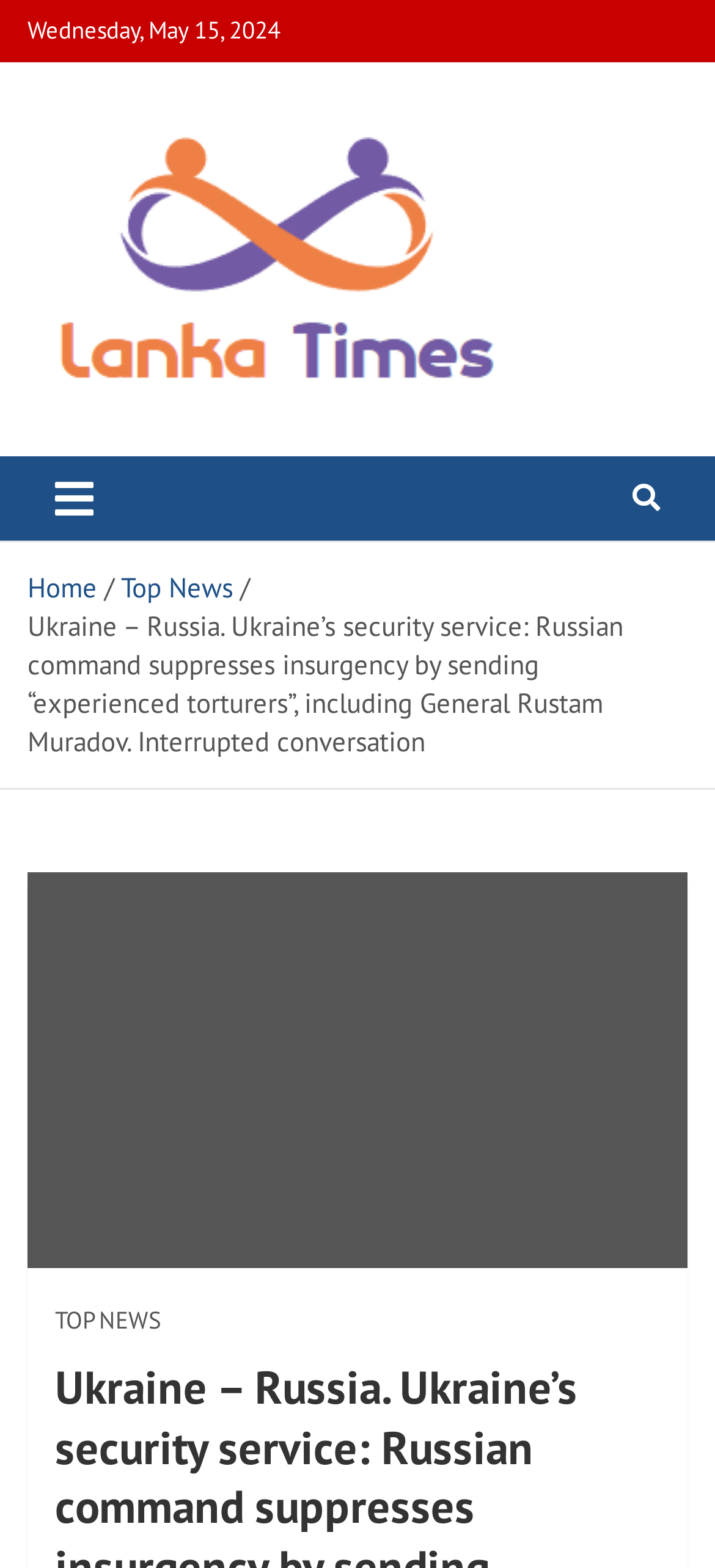What is the date of the article?
Use the information from the image to give a detailed answer to the question.

I found the date of the article by looking at the StaticText element with the content 'Wednesday, May 15, 2024' which is located at the top of the webpage.